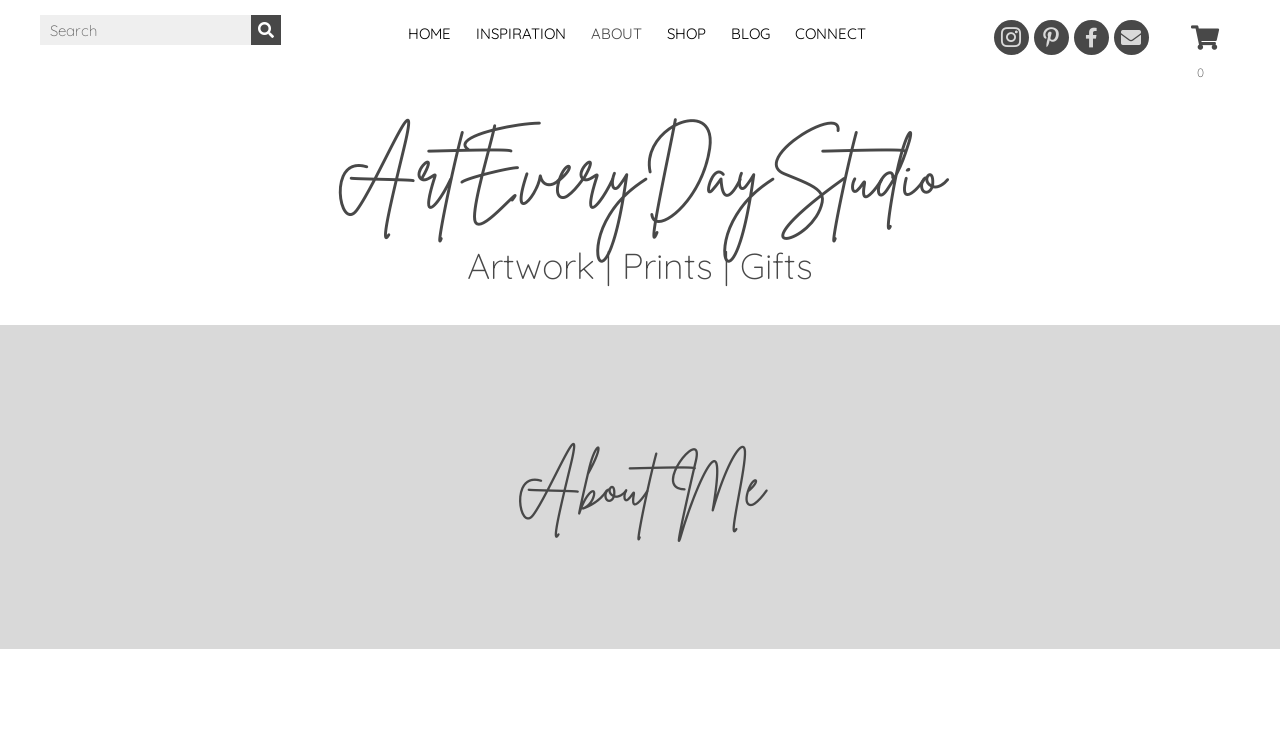Provide a thorough description of the webpage you see.

The webpage is about ArtEveryDayStudio, an online platform that offers luxury art pieces and prints. At the top left corner, there is a search form with a search box and a search button. 

Below the search form, there is a navigation menu with six links: HOME, INSPIRATION, ABOUT, SHOP, BLOG, and CONNECT. These links are aligned horizontally and take up a significant portion of the top section of the page.

To the right of the navigation menu, there is a small icon with the number 0. 

The main content of the page is divided into two sections. On the left side, there is a heading that reads "ArtEveryDayStudio" with a link to the same name below it. 

On the right side, there is a static text that says "Artwork | Prints | Gifts". Below this text, there is a heading that reads "About Me", which likely introduces the artist, Patty Eskridge, and her work.